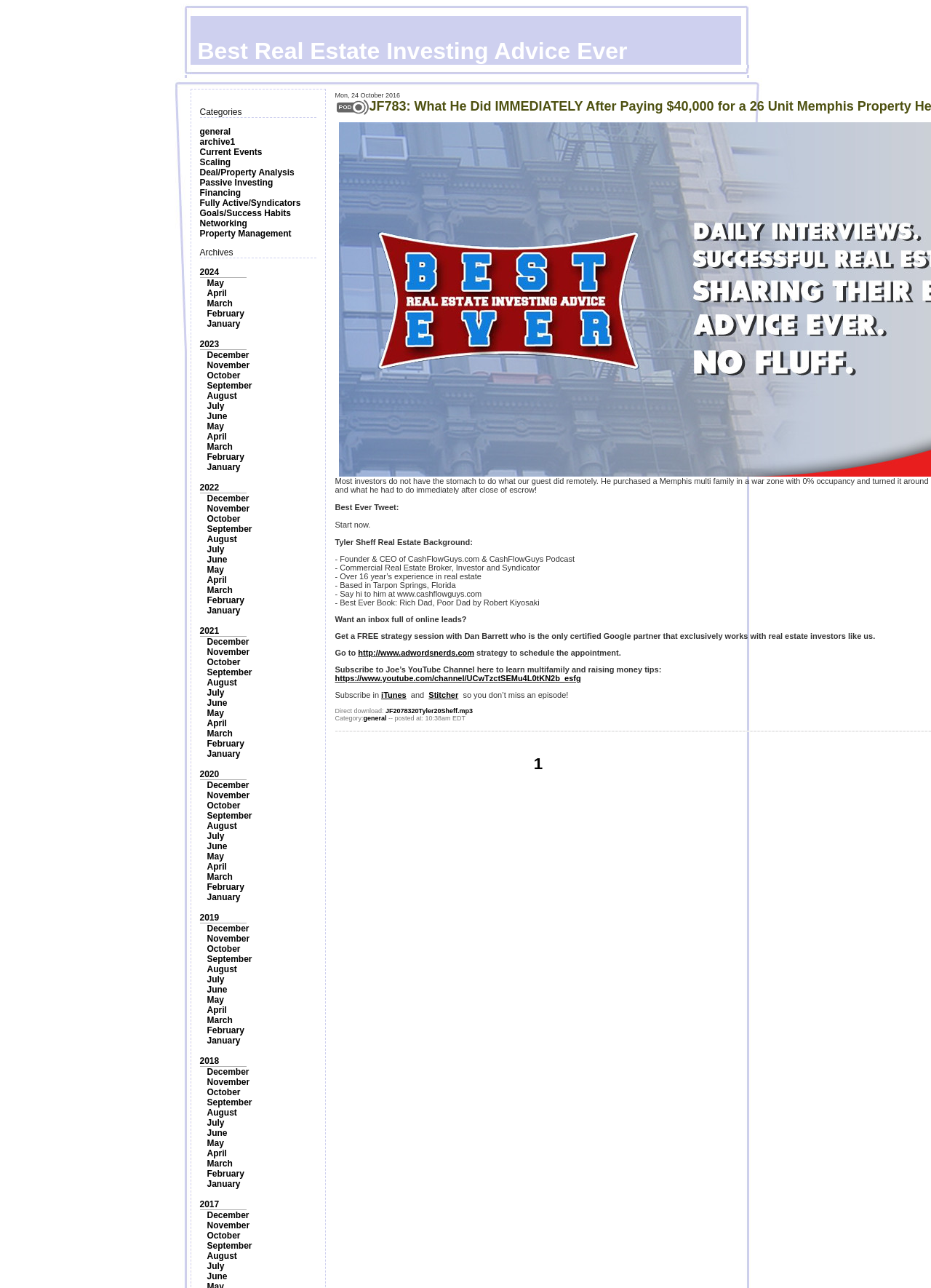Identify the bounding box for the UI element specified in this description: "Passive Investing". The coordinates must be four float numbers between 0 and 1, formatted as [left, top, right, bottom].

[0.214, 0.138, 0.293, 0.146]